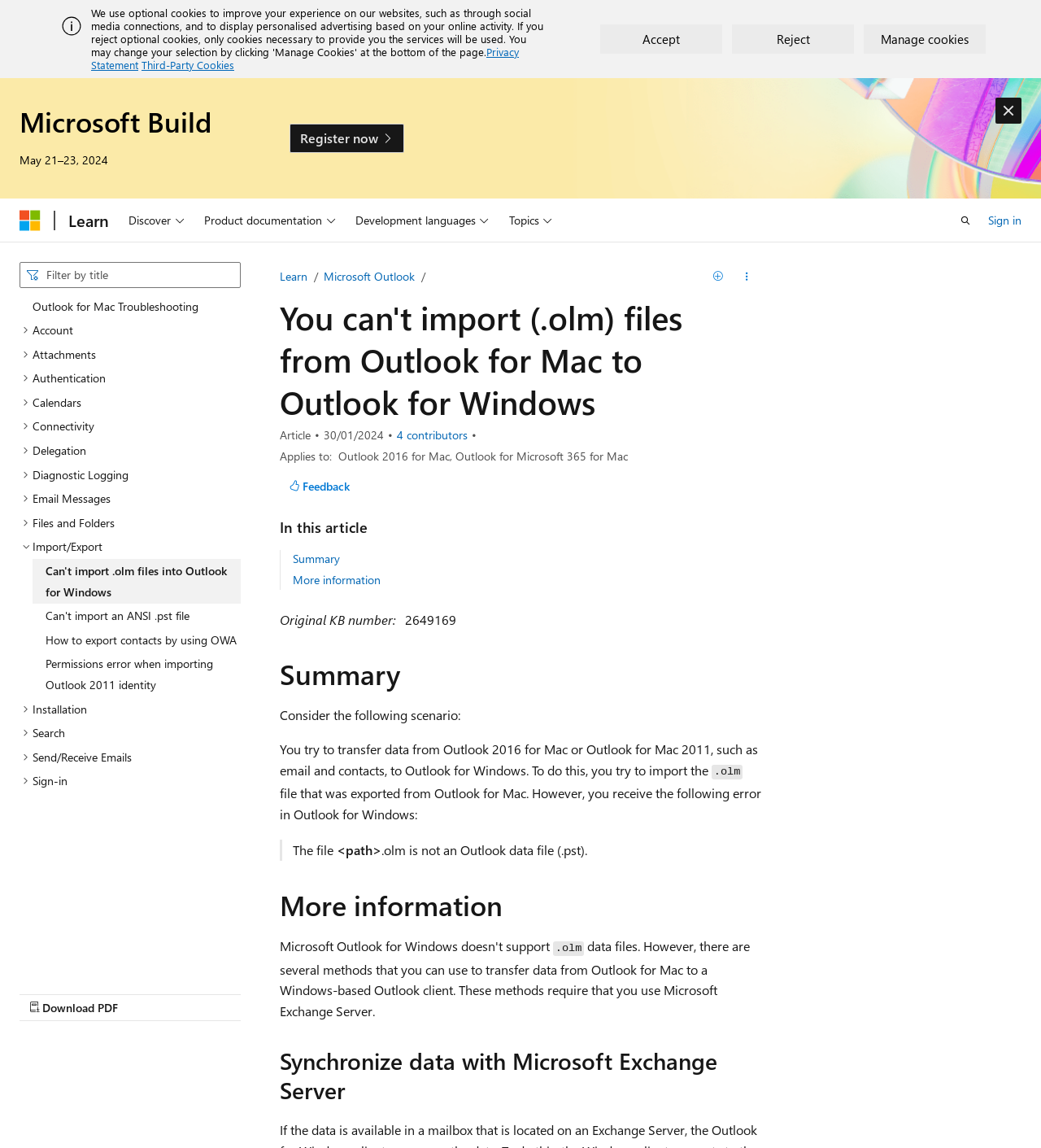Please locate the bounding box coordinates of the element that needs to be clicked to achieve the following instruction: "View the table of contents". The coordinates should be four float numbers between 0 and 1, i.e., [left, top, right, bottom].

[0.019, 0.256, 0.231, 0.866]